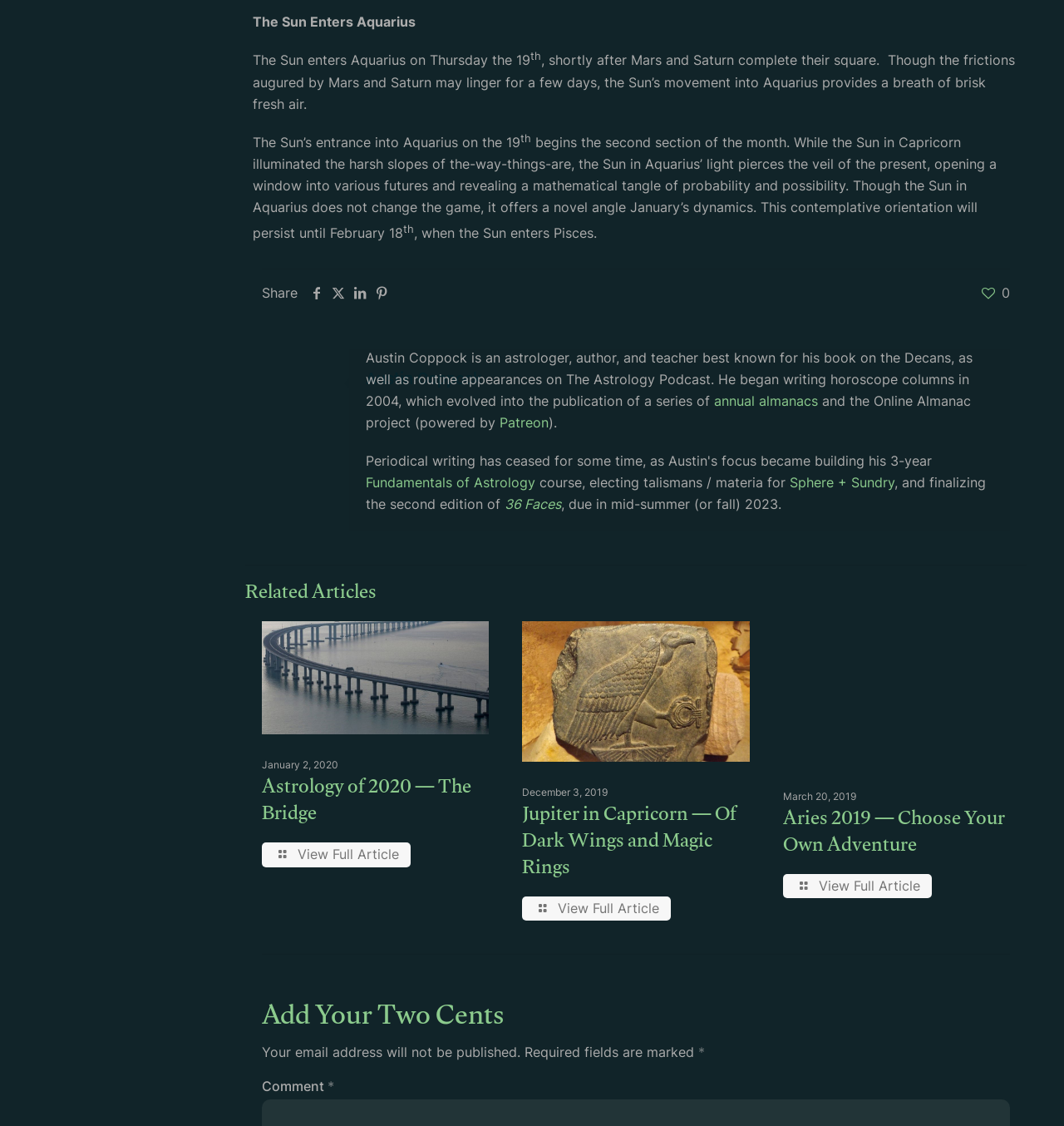Given the element description: "View Full Article", predict the bounding box coordinates of this UI element. The coordinates must be four float numbers between 0 and 1, given as [left, top, right, bottom].

[0.246, 0.748, 0.386, 0.77]